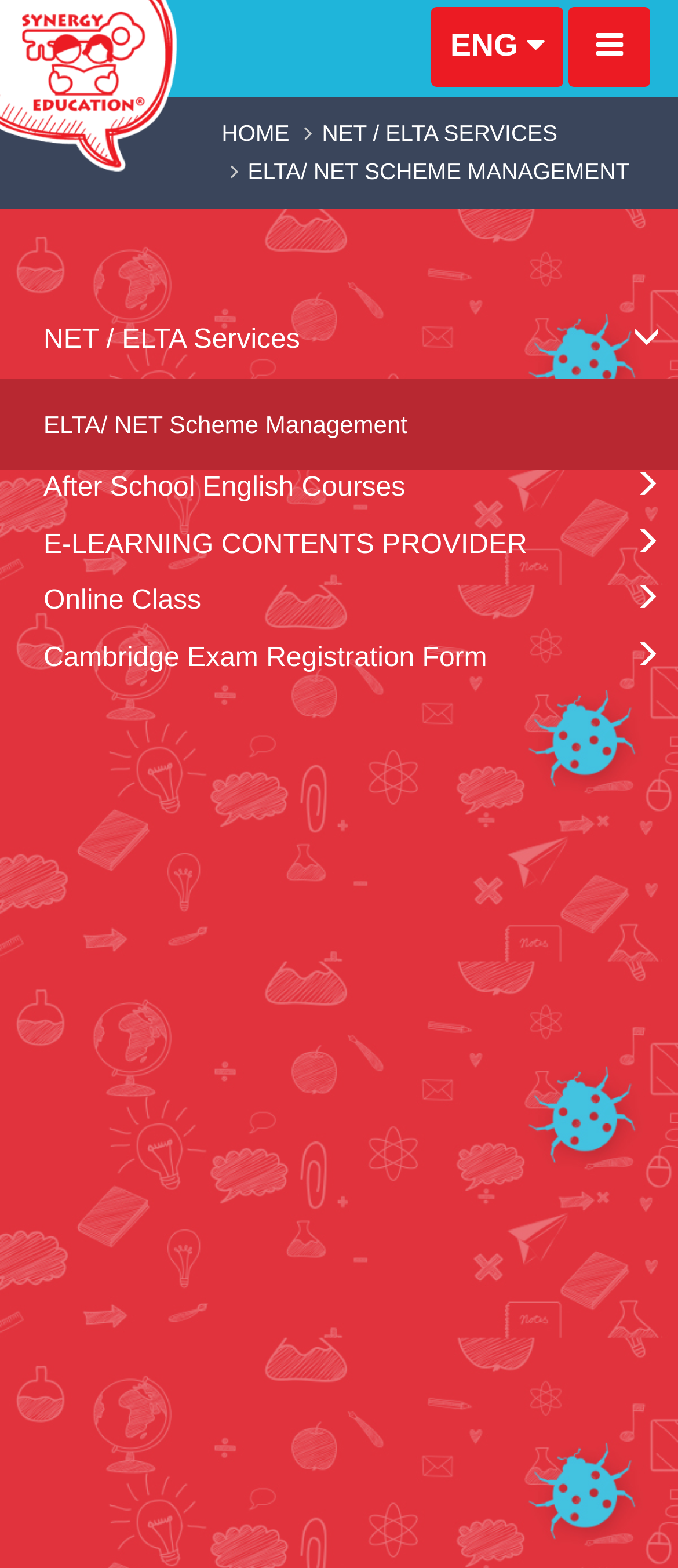Identify the bounding box coordinates of the area that should be clicked in order to complete the given instruction: "Learn about after school English courses". The bounding box coordinates should be four float numbers between 0 and 1, i.e., [left, top, right, bottom].

[0.064, 0.301, 0.598, 0.32]